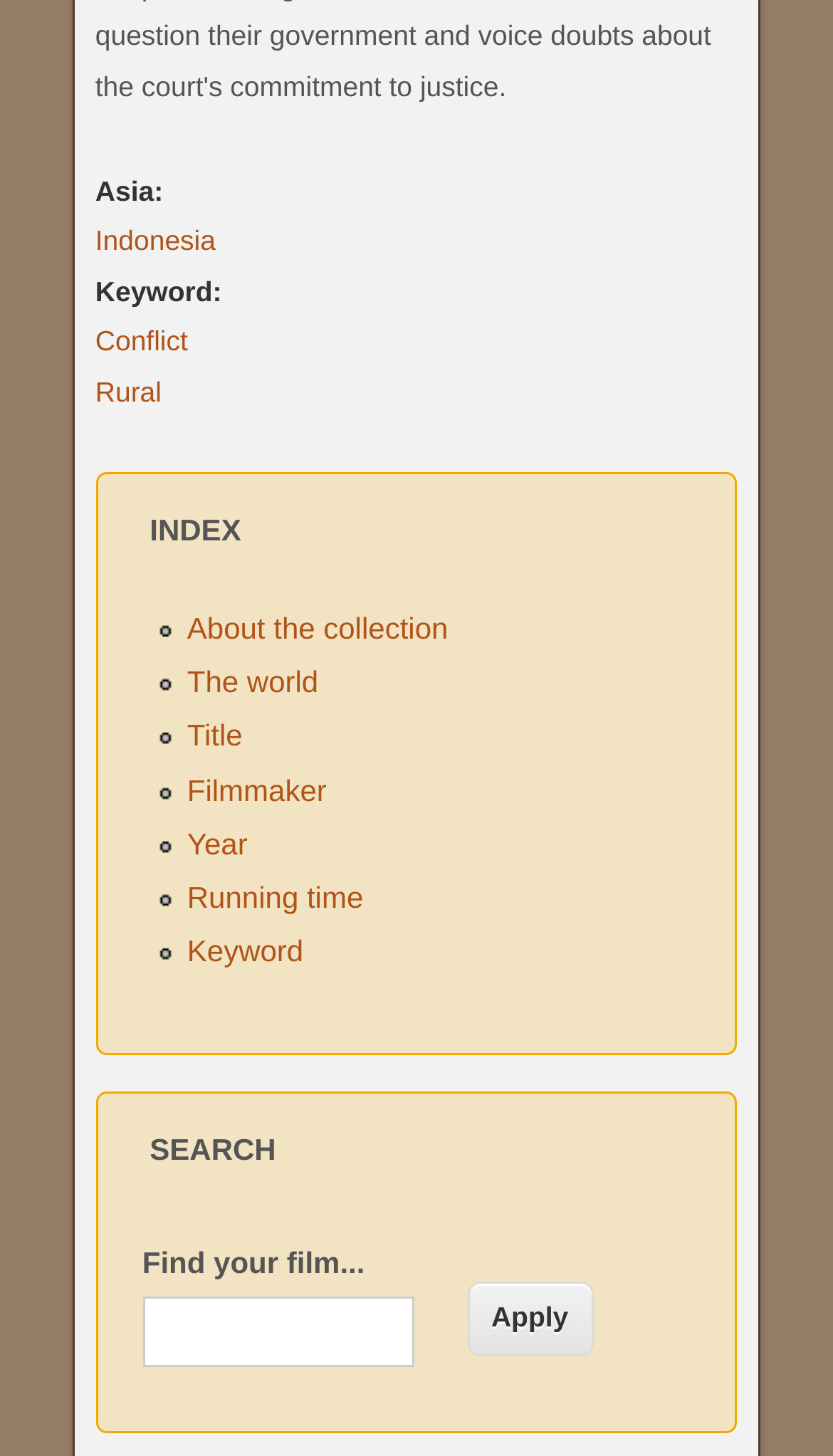Highlight the bounding box coordinates of the element you need to click to perform the following instruction: "Click on the 'Apply' button."

[0.56, 0.88, 0.712, 0.931]